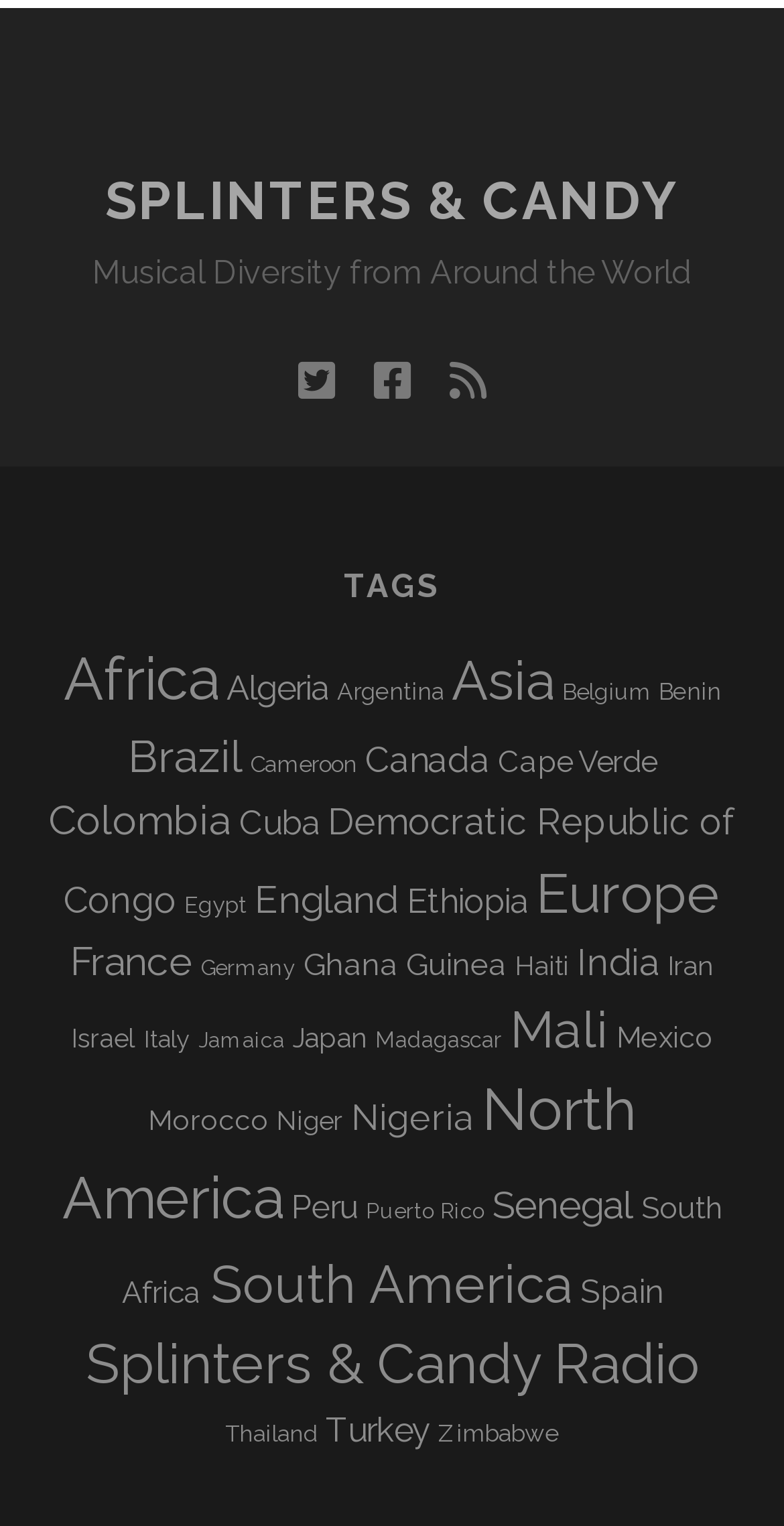Locate the coordinates of the bounding box for the clickable region that fulfills this instruction: "Check out music from South America".

[0.268, 0.821, 0.729, 0.861]